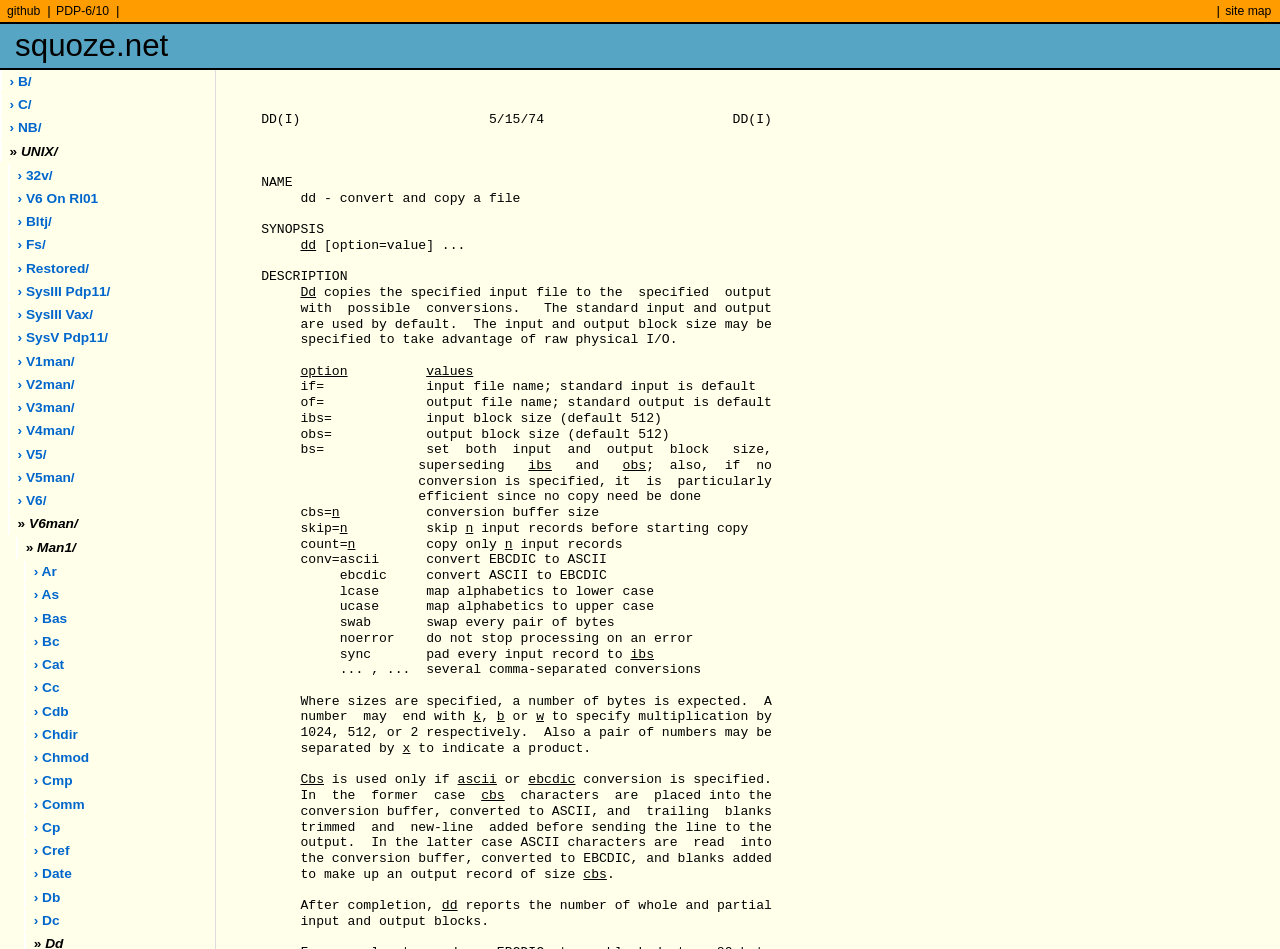Locate the bounding box coordinates of the clickable region to complete the following instruction: "Search for something using the search form."

None